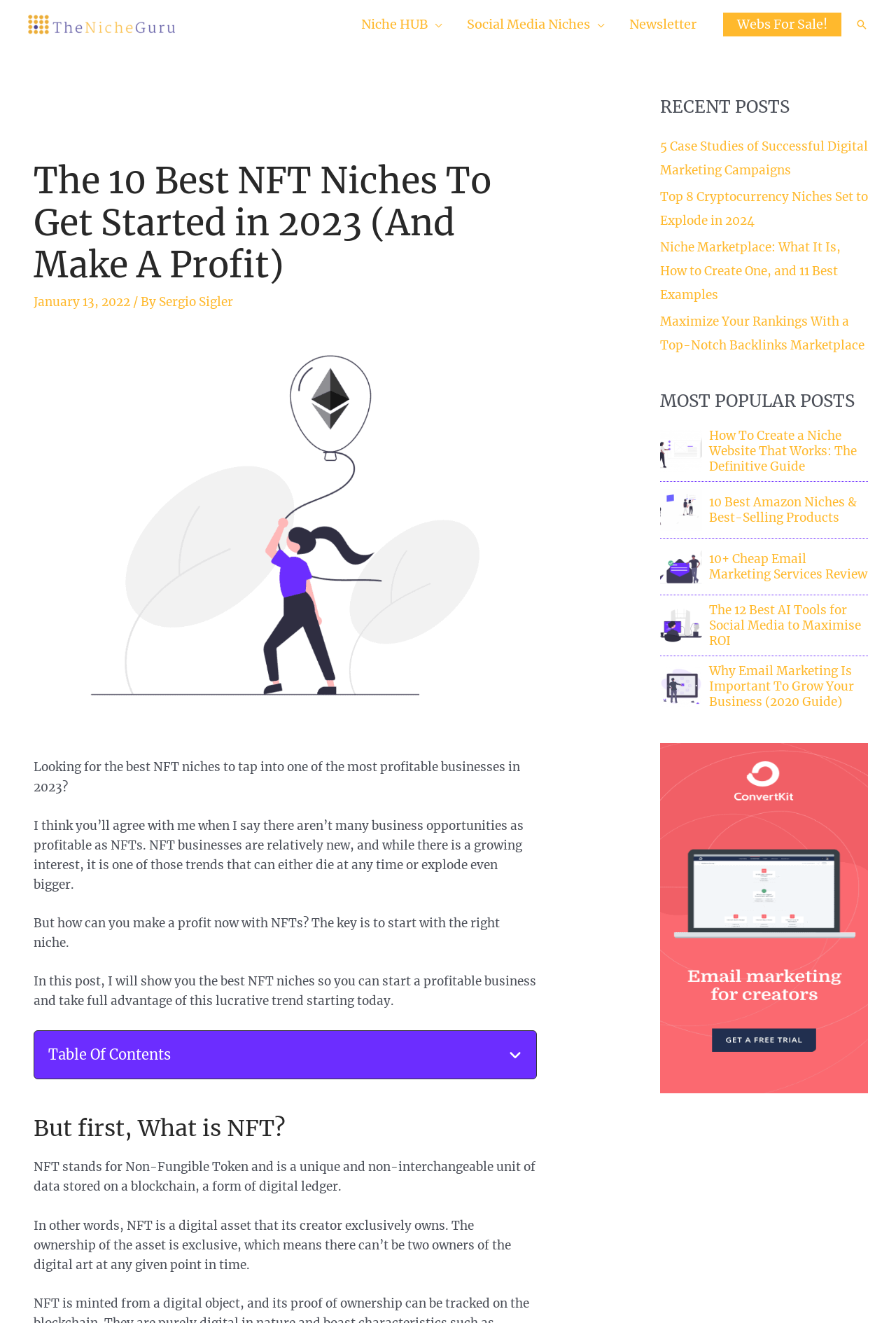Based on the image, give a detailed response to the question: What is the topic of the article?

The article's title is 'The 10 Best NFT Niches To Get Started in 2023 (And Make A Profit)', and the content discusses the best NFT niches to start a profitable business.